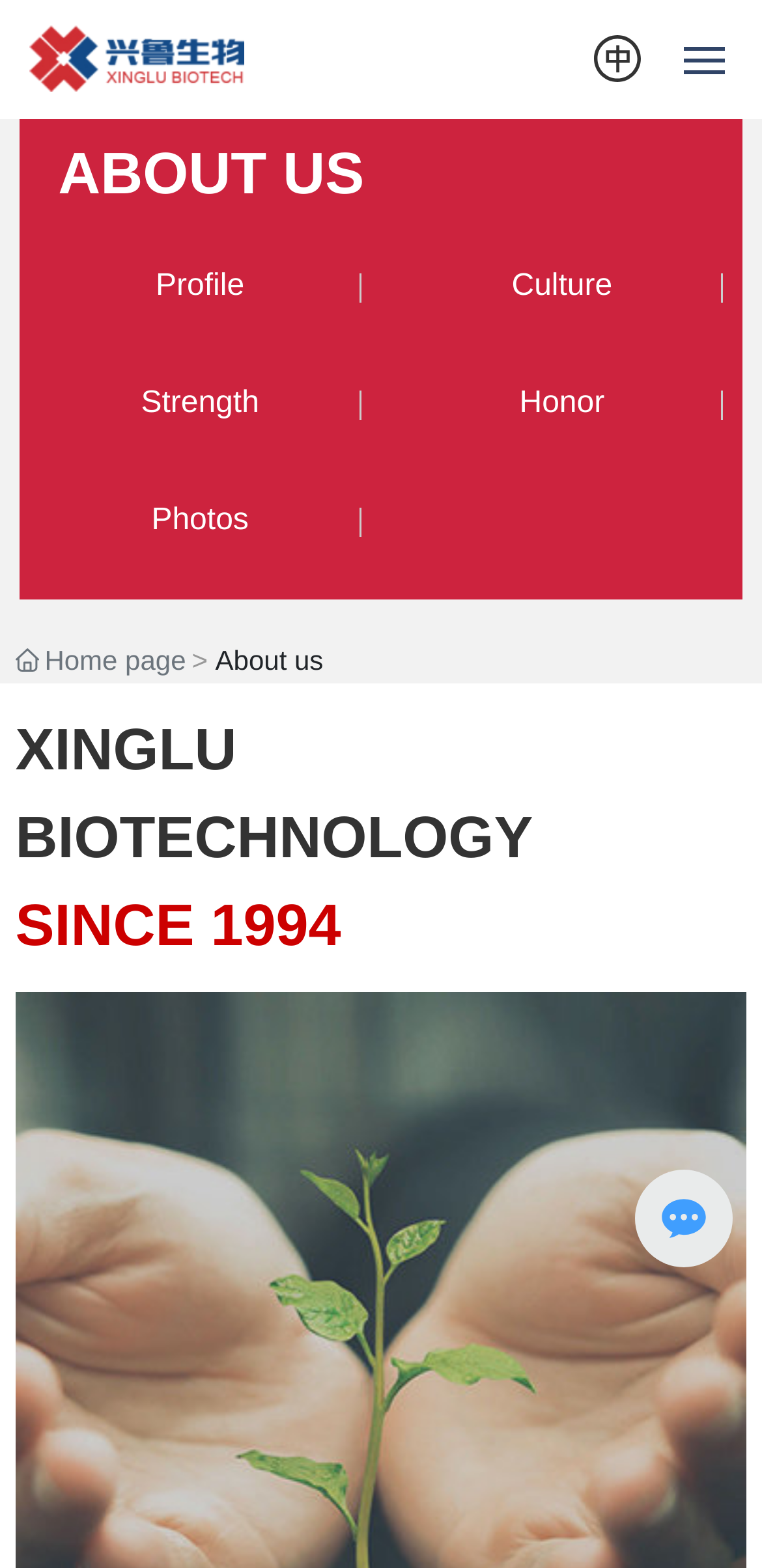Find and specify the bounding box coordinates that correspond to the clickable region for the instruction: "Go to the Products page".

[0.051, 0.227, 0.909, 0.254]